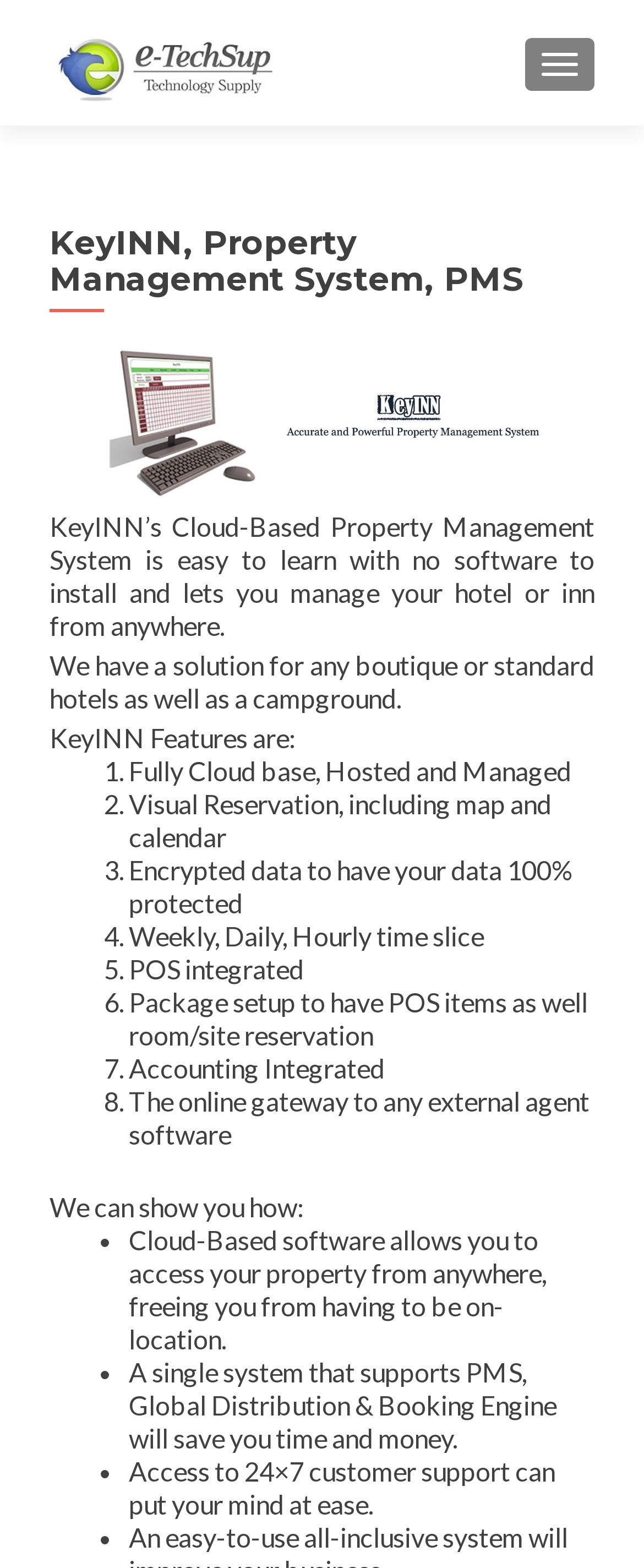Identify the bounding box coordinates for the UI element that matches this description: "Toggle navigation".

[0.815, 0.024, 0.923, 0.058]